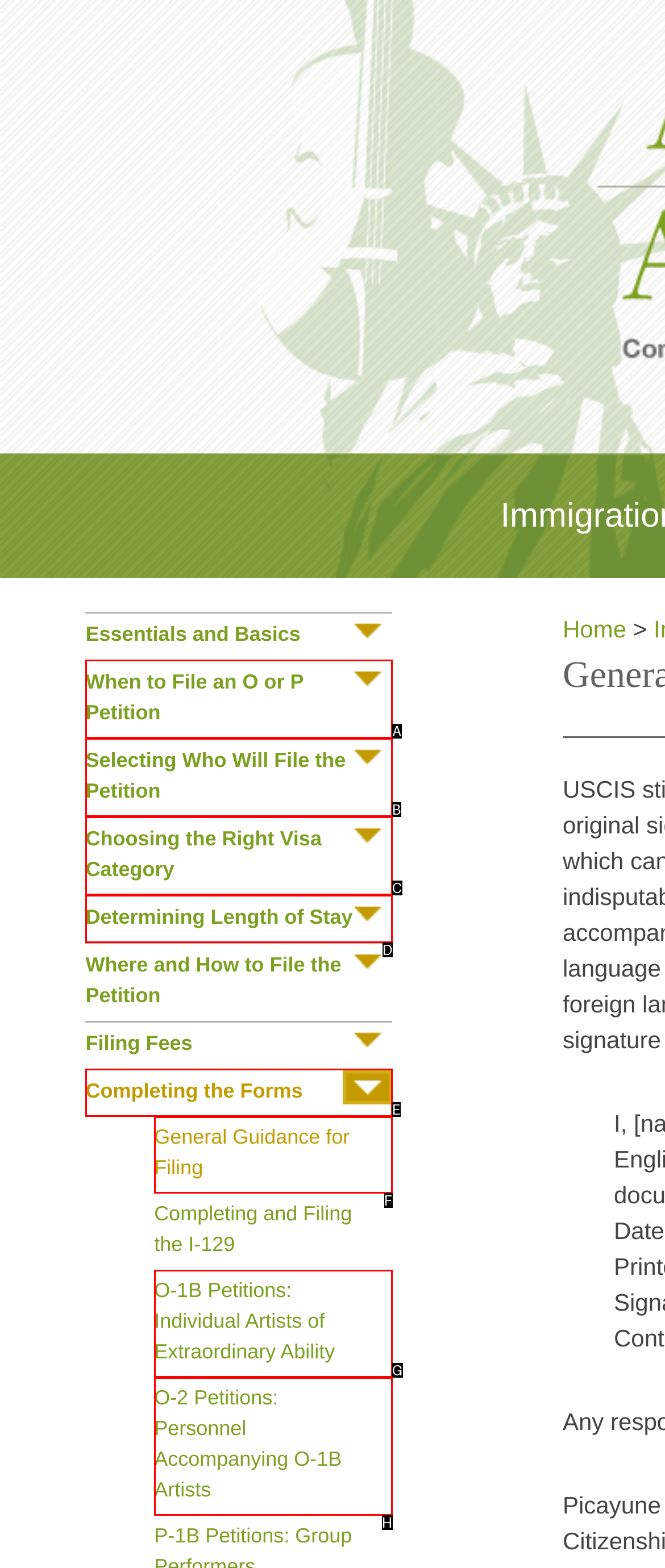Choose the option that aligns with the description: Completing the Forms
Respond with the letter of the chosen option directly.

E